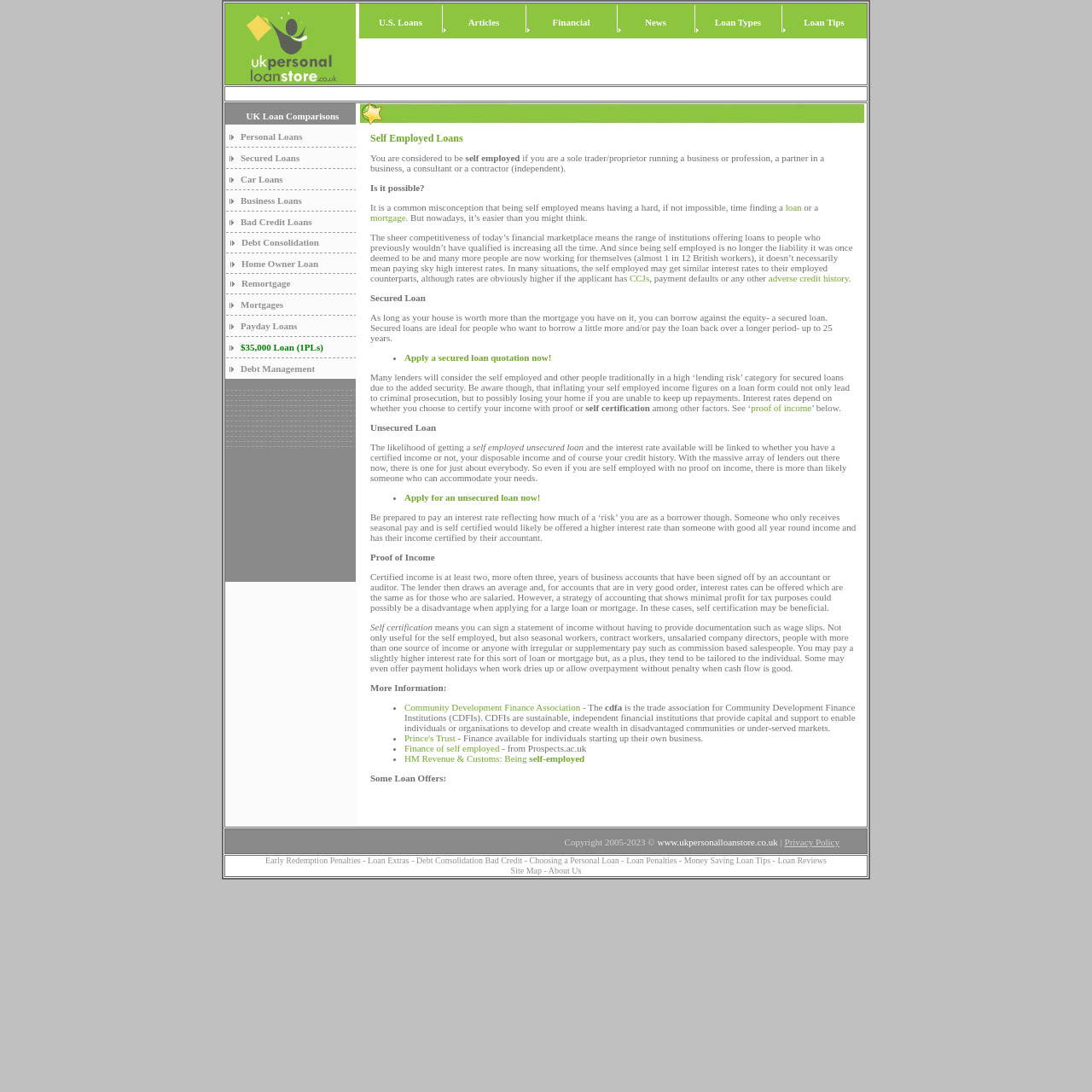Locate and extract the headline of this webpage.

Self Employed Loans